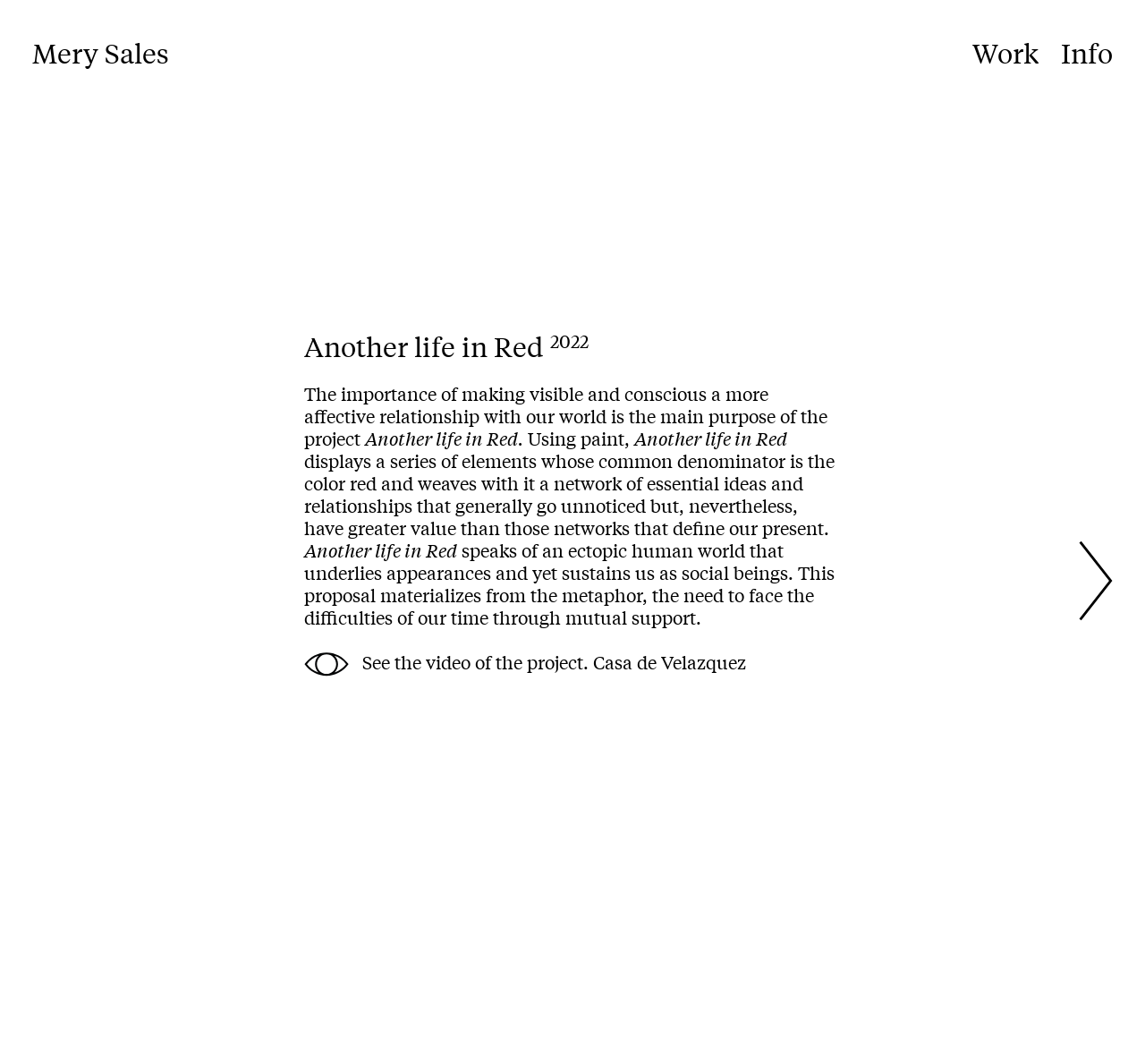What is the project's main purpose?
Please provide an in-depth and detailed response to the question.

Based on the webpage content, the main purpose of the project 'Another life in Red' is to make visible and conscious a more affective relationship with our world, as stated in the paragraph 'The importance of making visible and conscious a more affective relationship with our world is the main purpose of the project'.